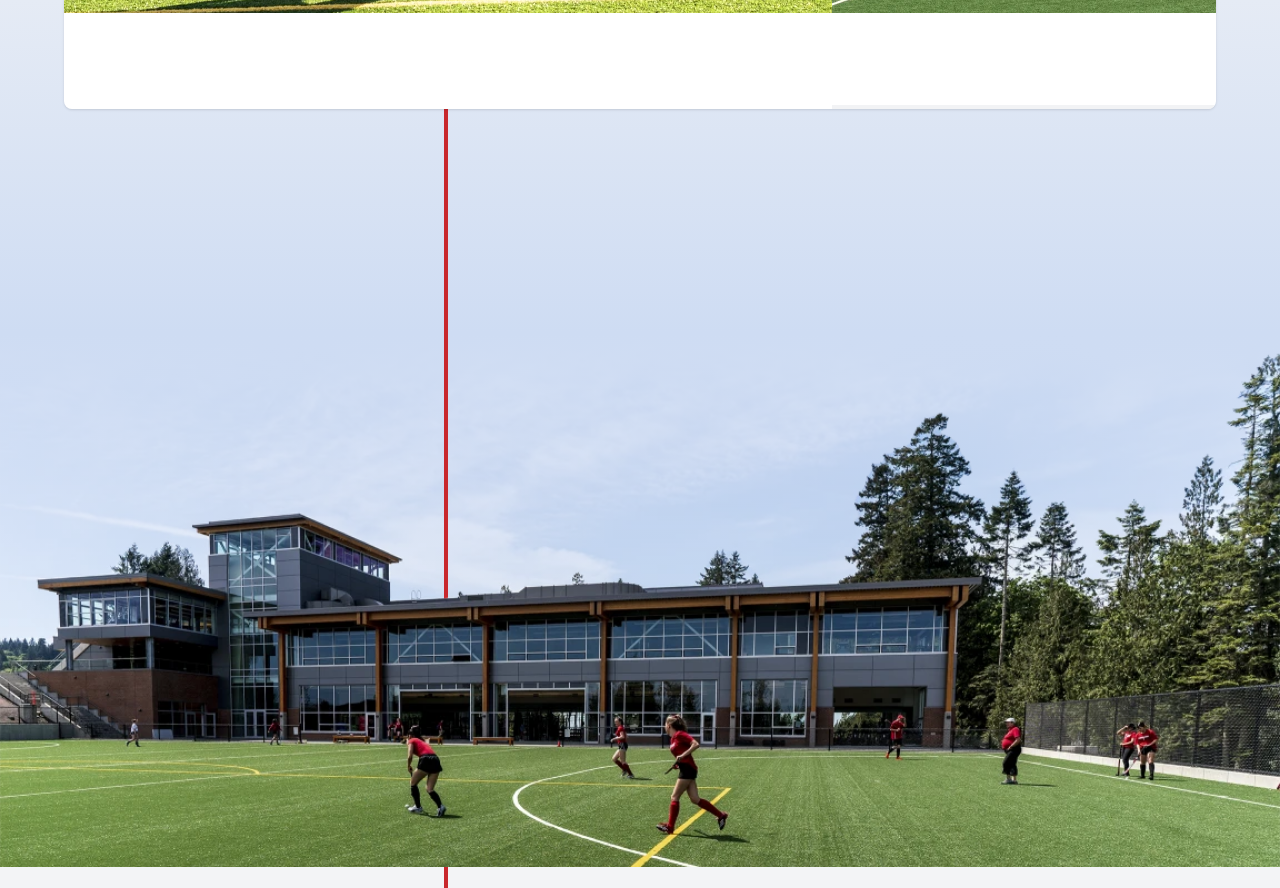Please determine the bounding box of the UI element that matches this description: Contact Us. The coordinates should be given as (top-left x, top-left y, bottom-right x, bottom-right y), with all values between 0 and 1.

[0.381, 0.571, 0.488, 0.6]